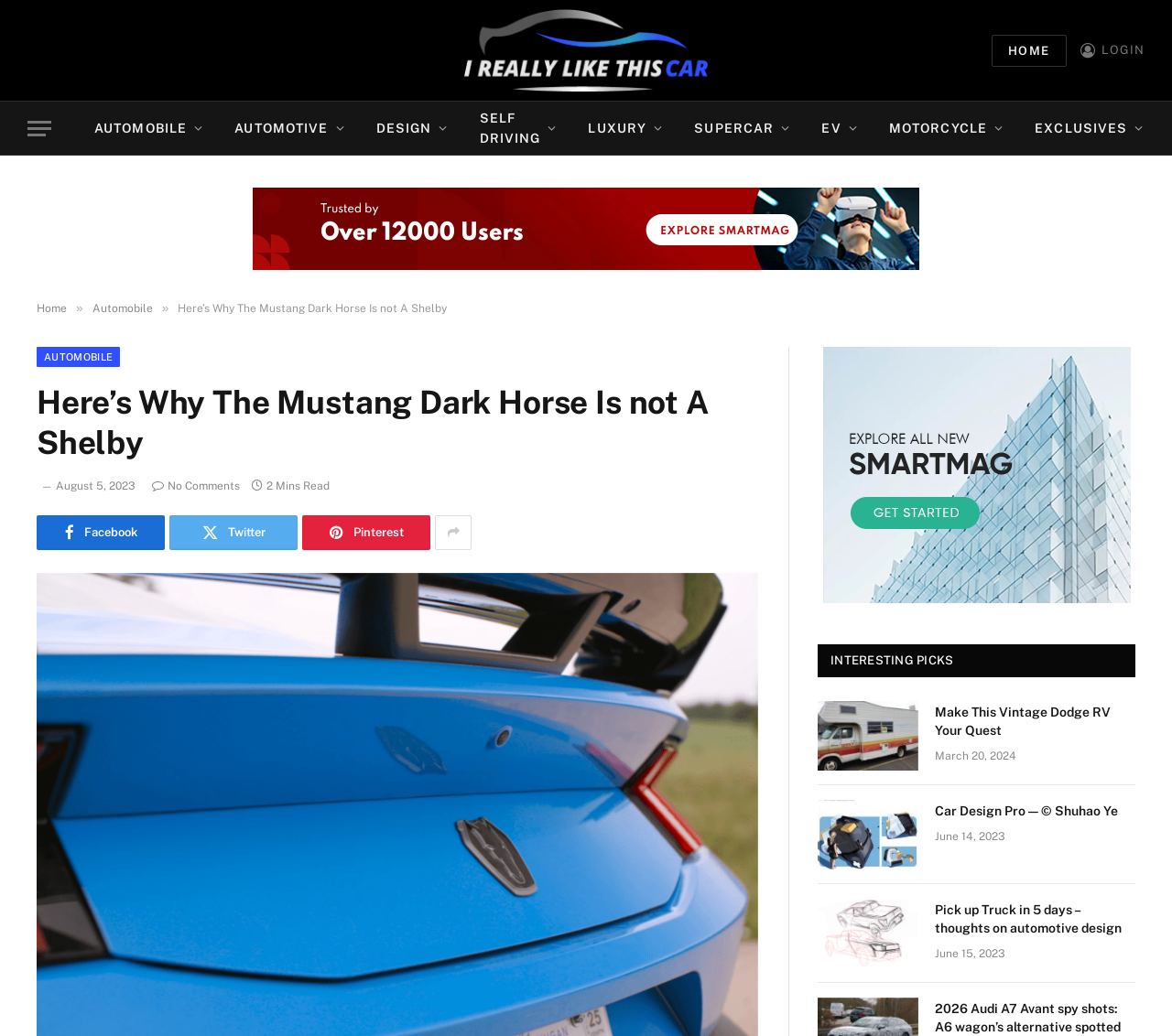Find the bounding box coordinates for the area you need to click to carry out the instruction: "Click on the 'HOME' link". The coordinates should be four float numbers between 0 and 1, indicated as [left, top, right, bottom].

[0.846, 0.033, 0.91, 0.064]